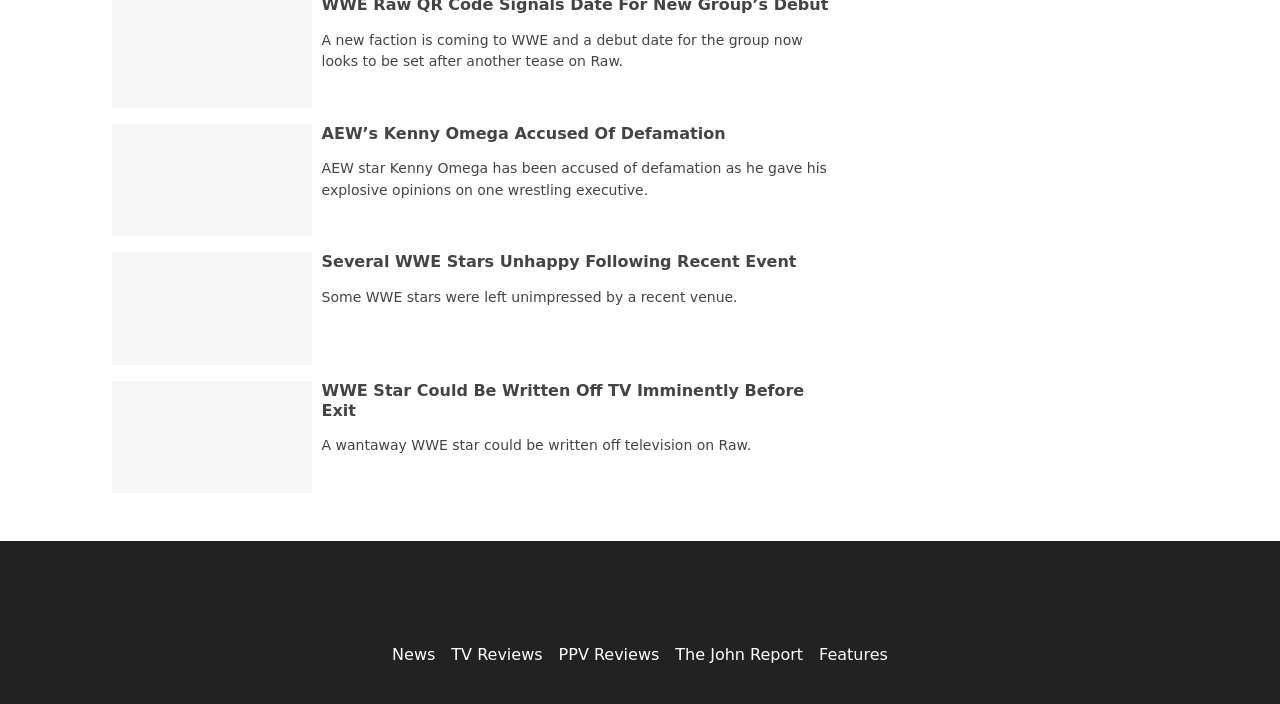Look at the image and answer the question in detail:
What is the topic of the third article?

The third article on the webpage is about several WWE stars being unhappy following a recent event, which can be inferred from the heading 'Several WWE Stars Unhappy Following Recent Event' and the static text 'Some WWE stars were left unimpressed by a recent venue.'